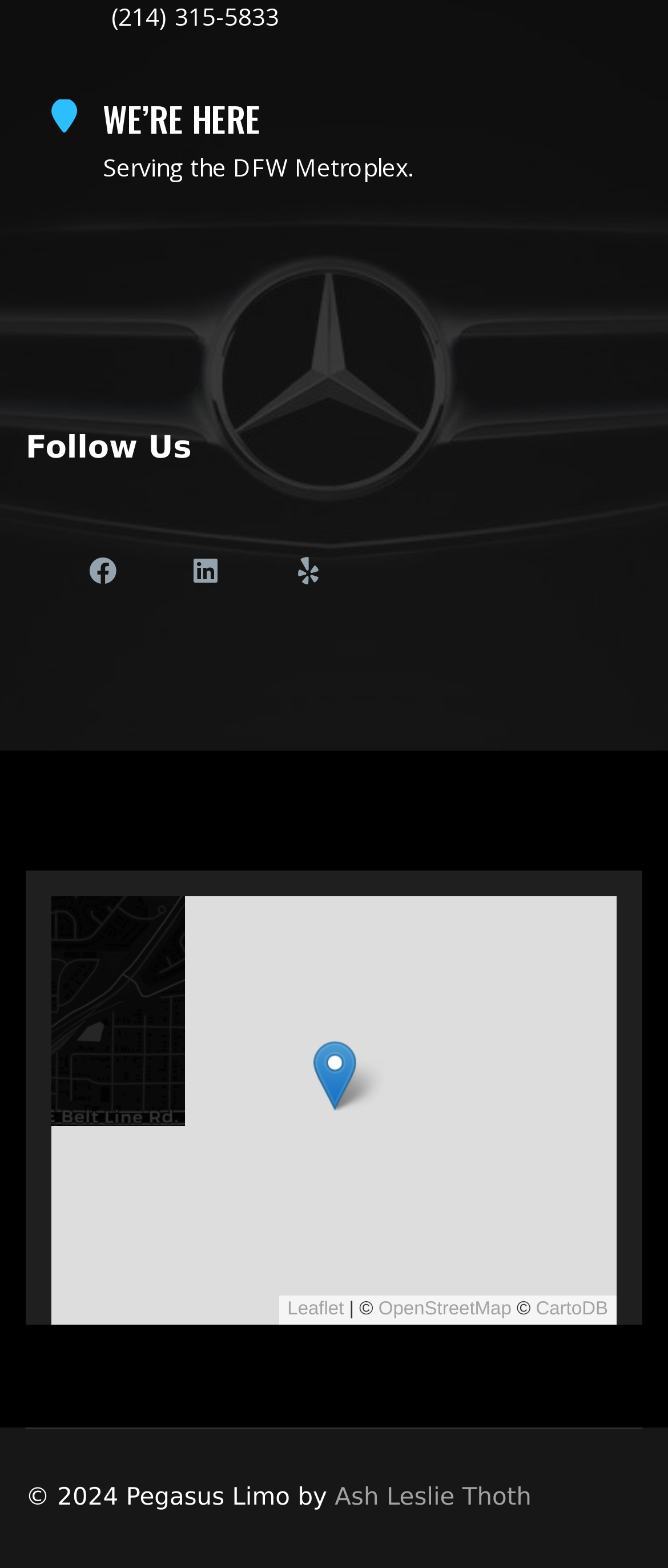From the element description Ash Leslie Thoth, predict the bounding box coordinates of the UI element. The coordinates must be specified in the format (top-left x, top-left y, bottom-right x, bottom-right y) and should be within the 0 to 1 range.

[0.501, 0.946, 0.796, 0.964]